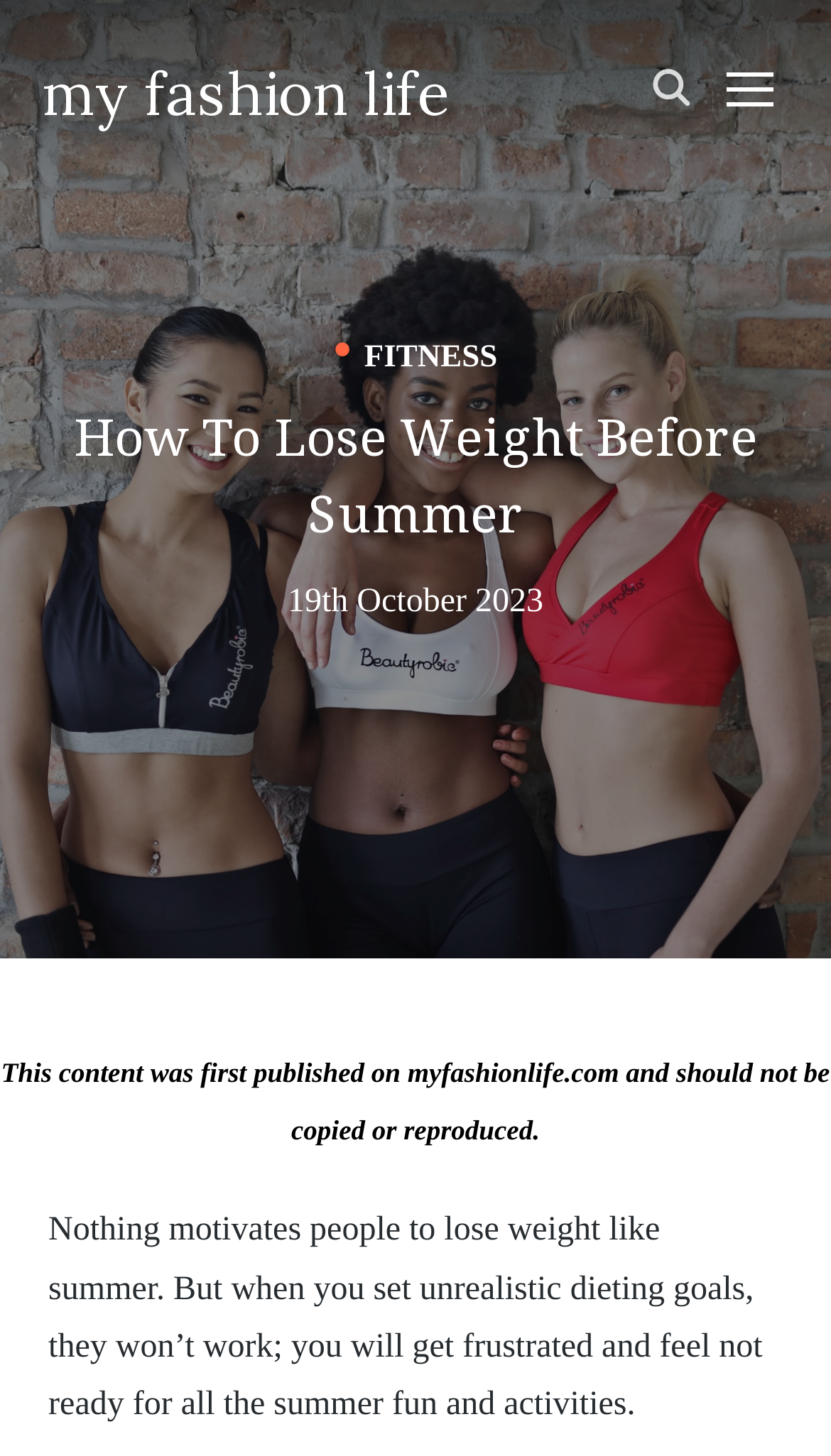Write an exhaustive caption that covers the webpage's main aspects.

The webpage is about weight loss, specifically how to lose weight before summer. At the top left, there is a heading that reads "my fashion life" which is also a link. Next to it, on the top right, there is a search button with the text "SEARCH" inside. 

Further to the right, there is a button to toggle the sidebar and navigation. When expanded, it reveals a header section with a link to "FITNESS" and a heading that reads "How To Lose Weight Before Summer". Below the heading, there is a timestamp indicating that the content was published on 19th October 2023.

The main content of the webpage starts with a paragraph that discusses the motivation to lose weight during summer and the importance of setting realistic dieting goals. This paragraph is located near the bottom of the page, spanning almost the entire width. 

At the very bottom of the page, there is a disclaimer stating that the content was first published on myfashionlife.com and should not be copied or reproduced.